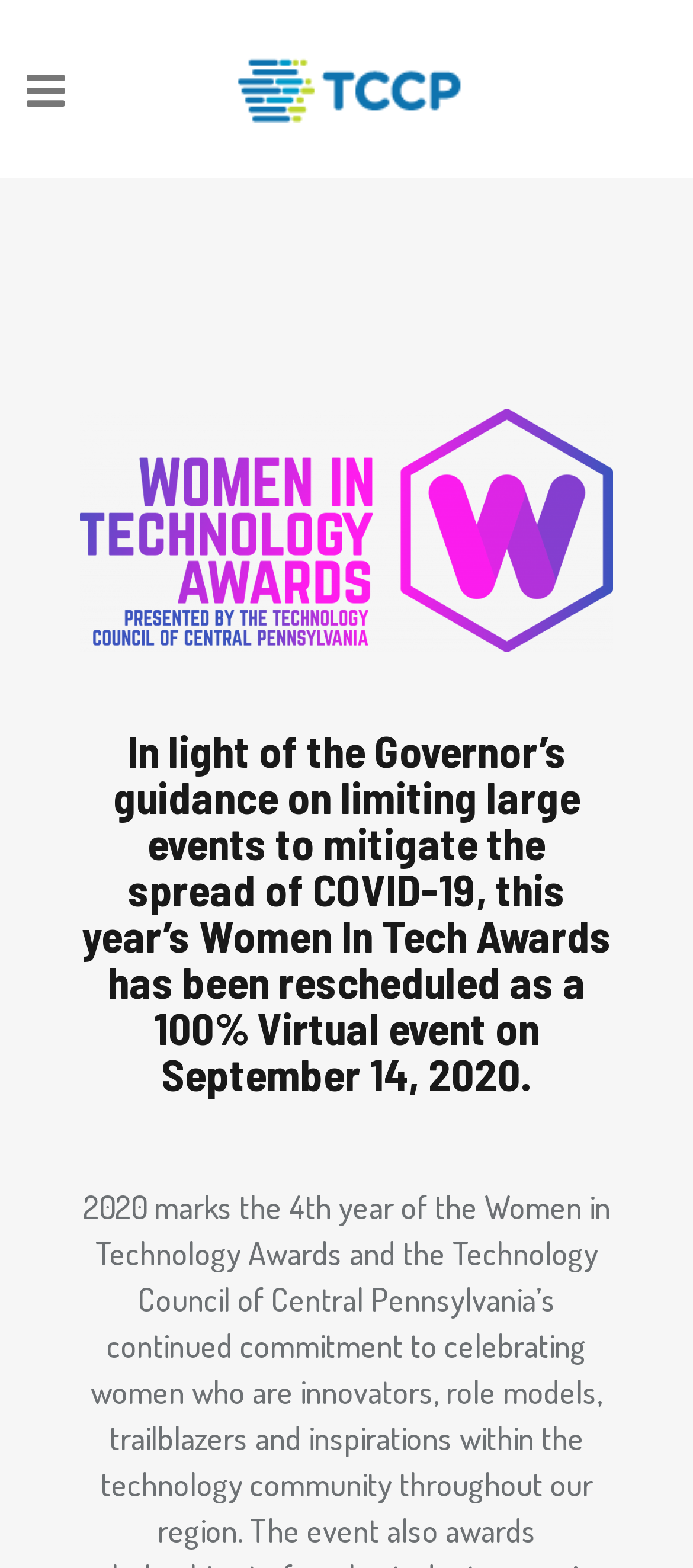From the details in the image, provide a thorough response to the question: What is the purpose of the webpage?

The question is asking about the purpose or topic of the webpage. Based on the content of the webpage, it appears to be related to the Women in Tech Awards, which is a event or ceremony that recognizes women's achievements in the tech industry.